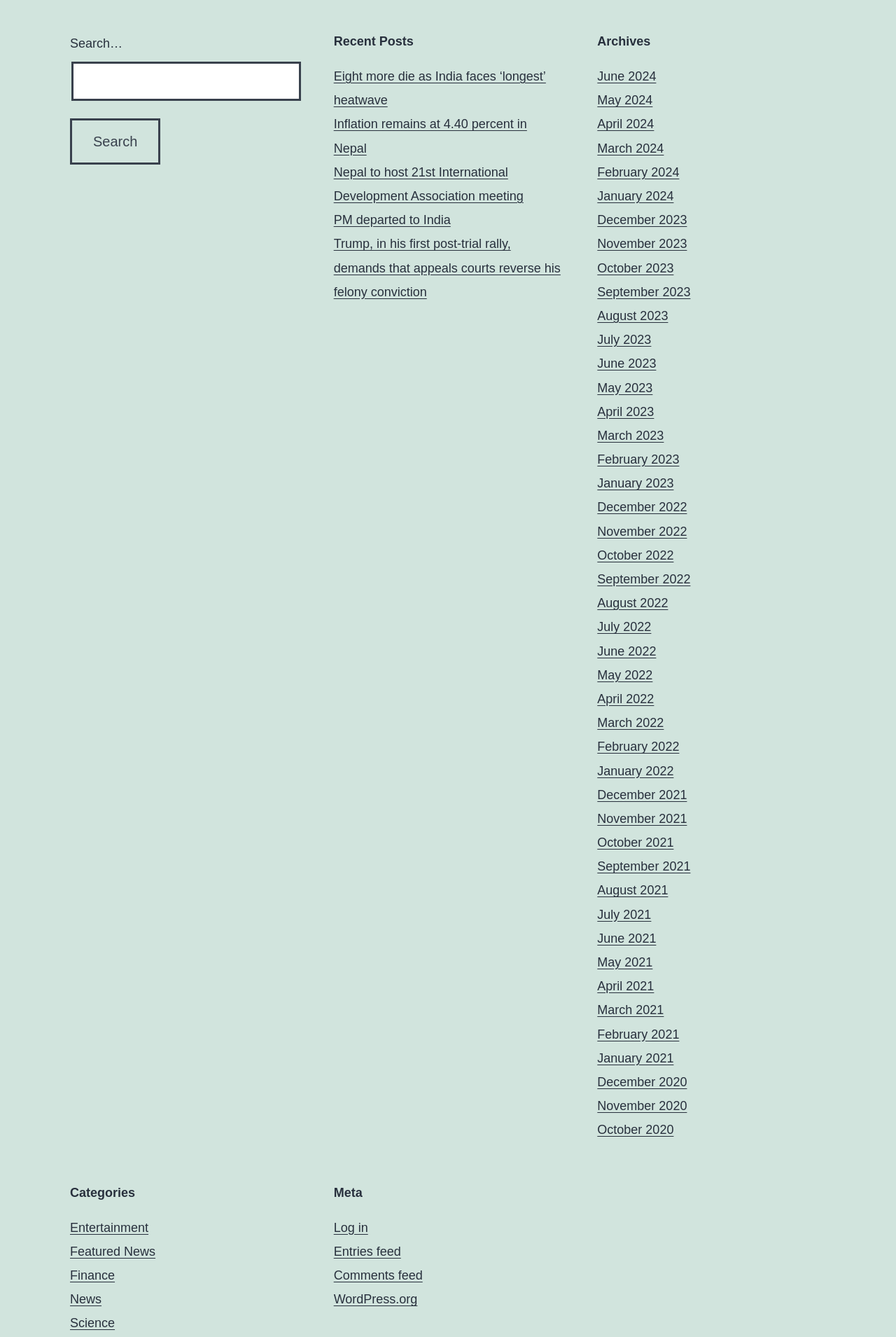Please determine the bounding box coordinates of the clickable area required to carry out the following instruction: "Search for something". The coordinates must be four float numbers between 0 and 1, represented as [left, top, right, bottom].

[0.078, 0.046, 0.336, 0.075]